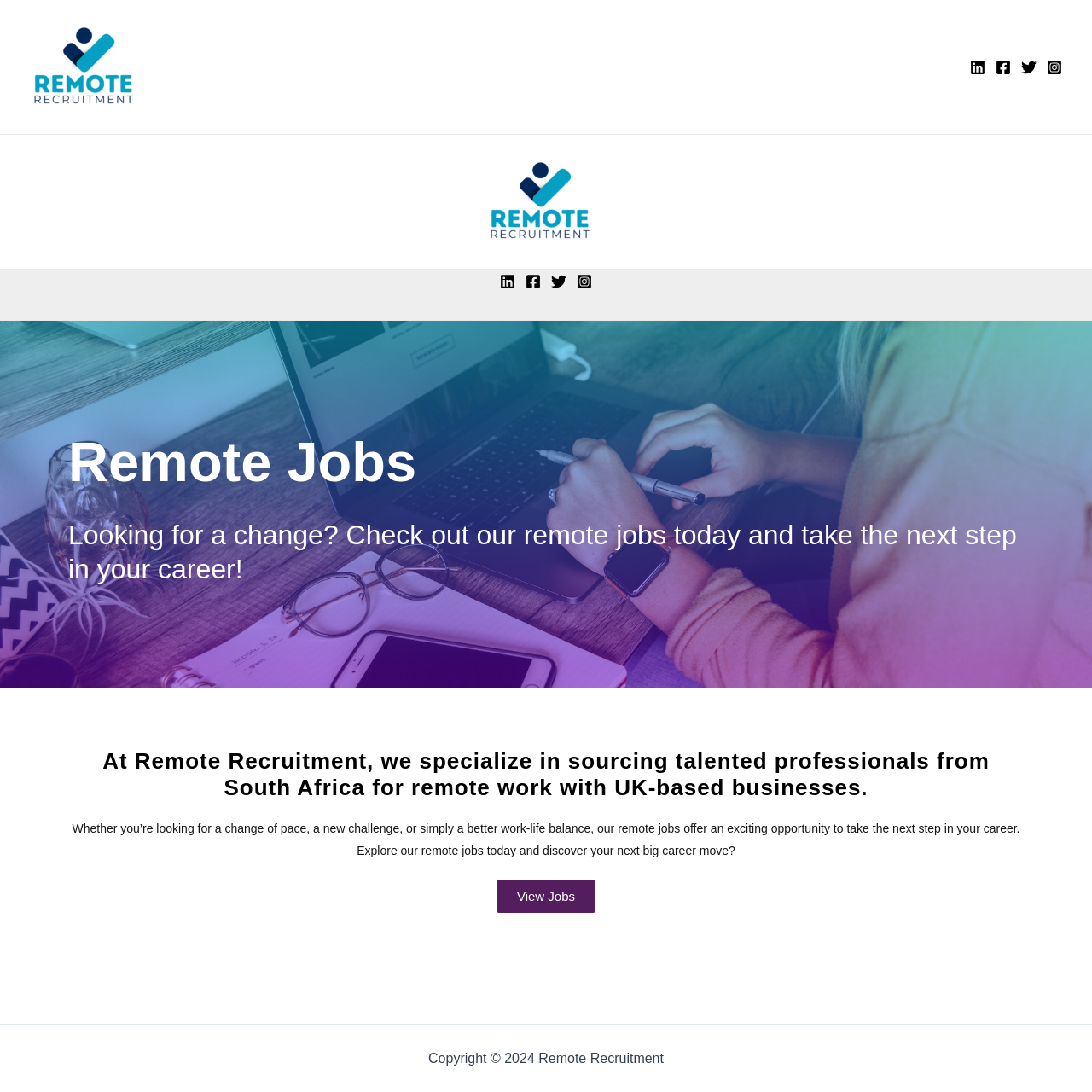Using the provided element description "alt="Remote Recruitment logo"", determine the bounding box coordinates of the UI element.

[0.445, 0.177, 0.543, 0.19]